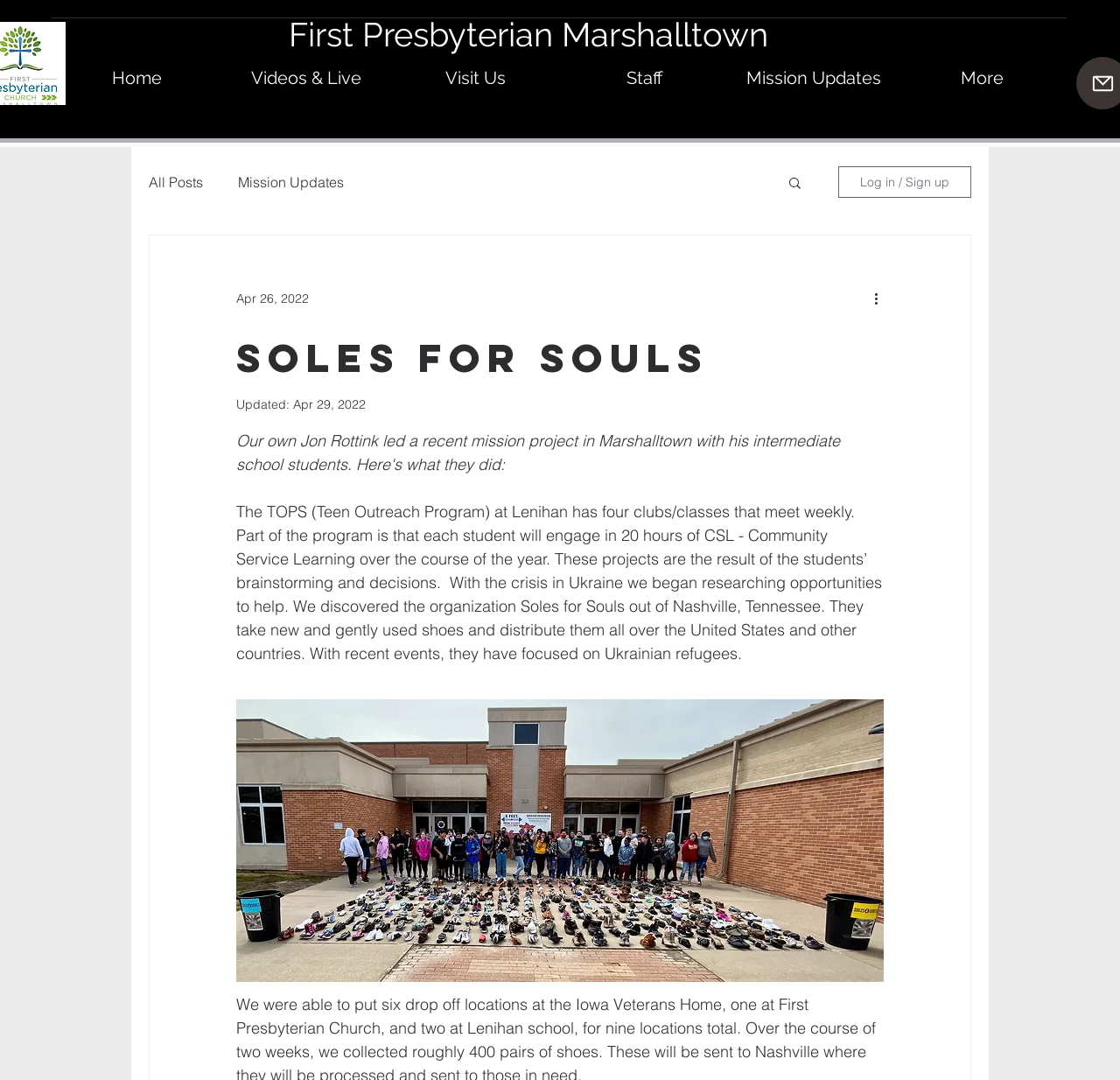Can you pinpoint the bounding box coordinates for the clickable element required for this instruction: "View all posts"? The coordinates should be four float numbers between 0 and 1, i.e., [left, top, right, bottom].

[0.133, 0.16, 0.181, 0.177]